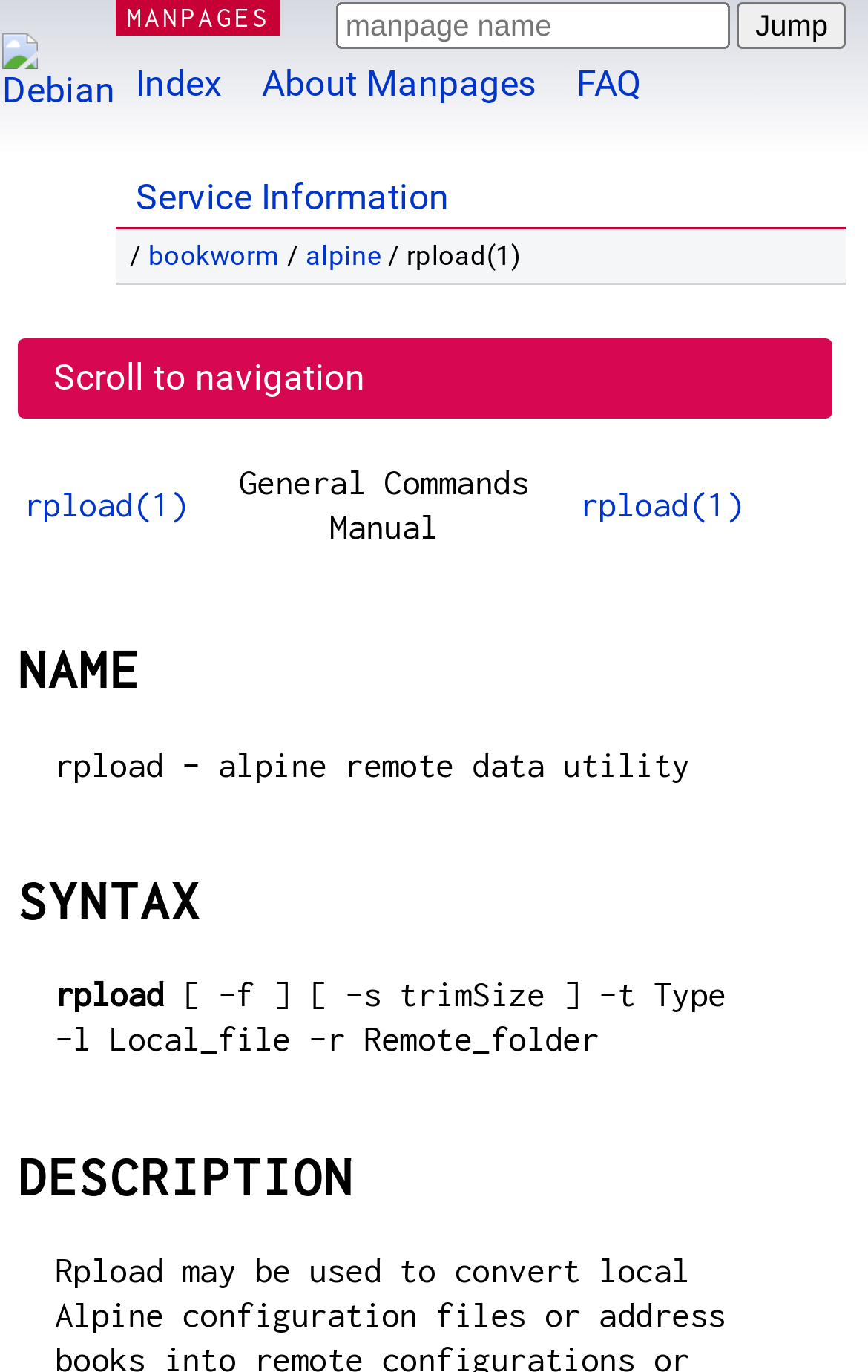Locate the bounding box coordinates of the element you need to click to accomplish the task described by this instruction: "Learn about manpages".

[0.279, 0.0, 0.641, 0.083]